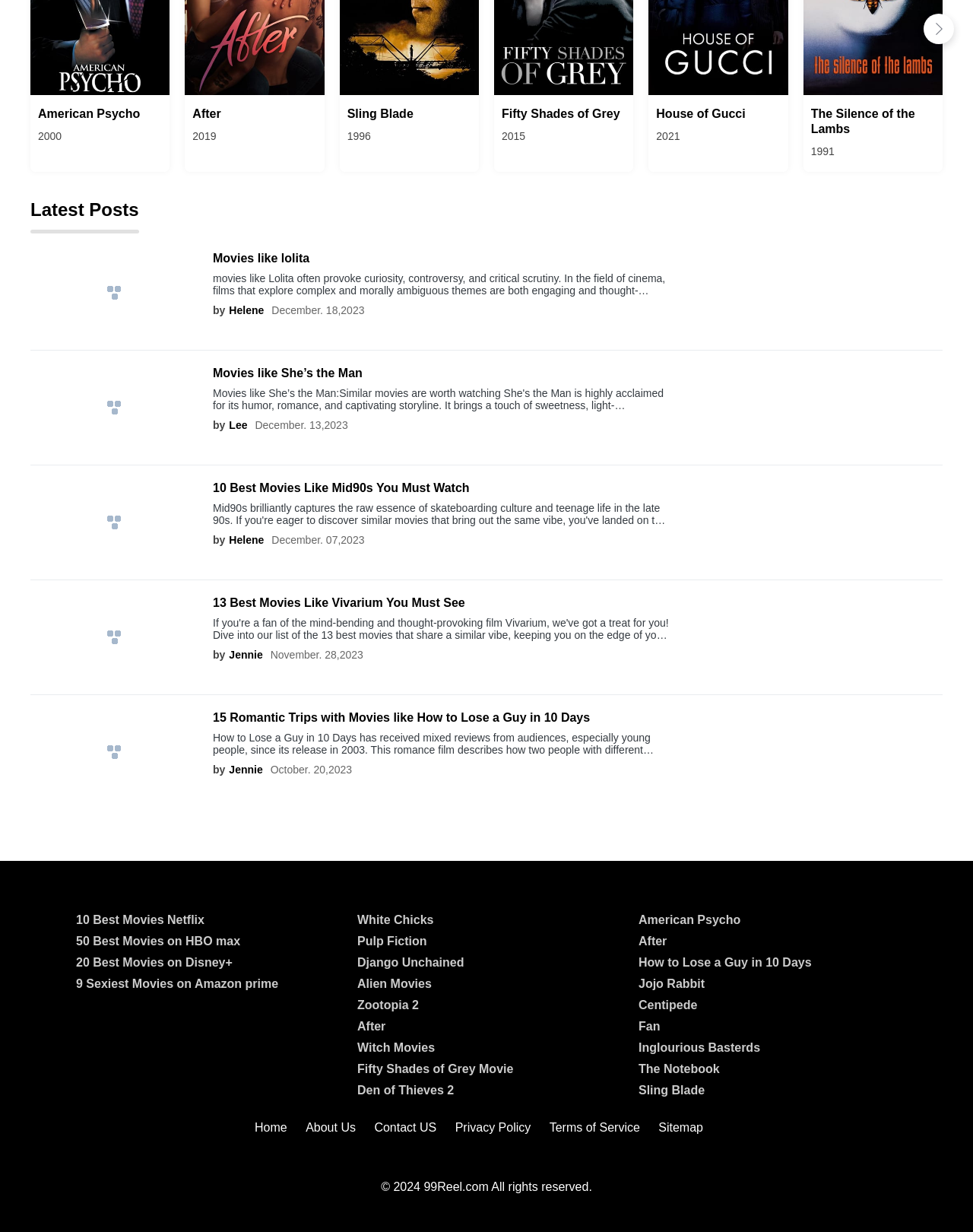Identify and provide the bounding box for the element described by: "Centipede".

[0.656, 0.81, 0.922, 0.822]